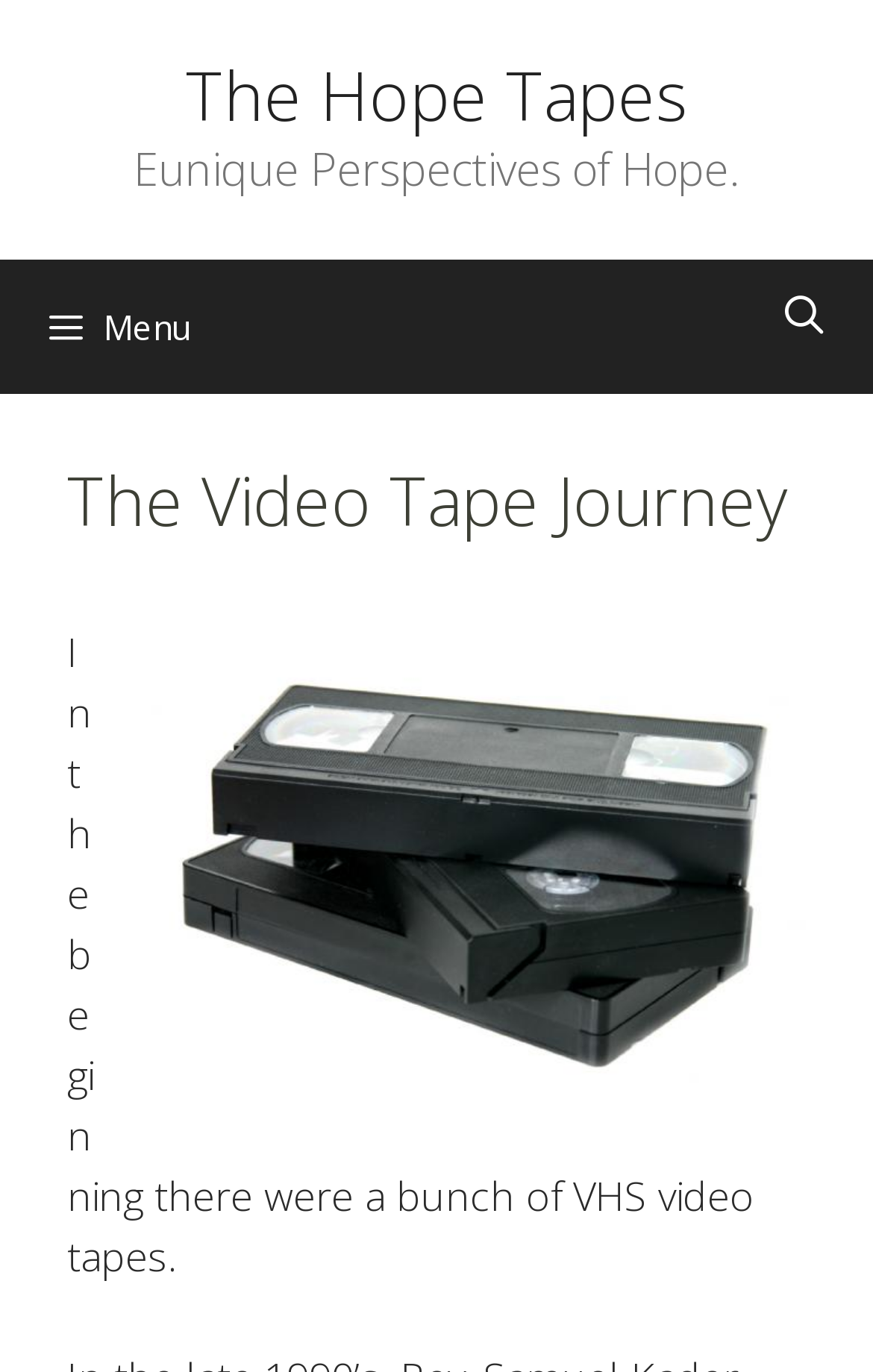Please respond to the question with a concise word or phrase:
What is the primary navigation menu icon?

Menu